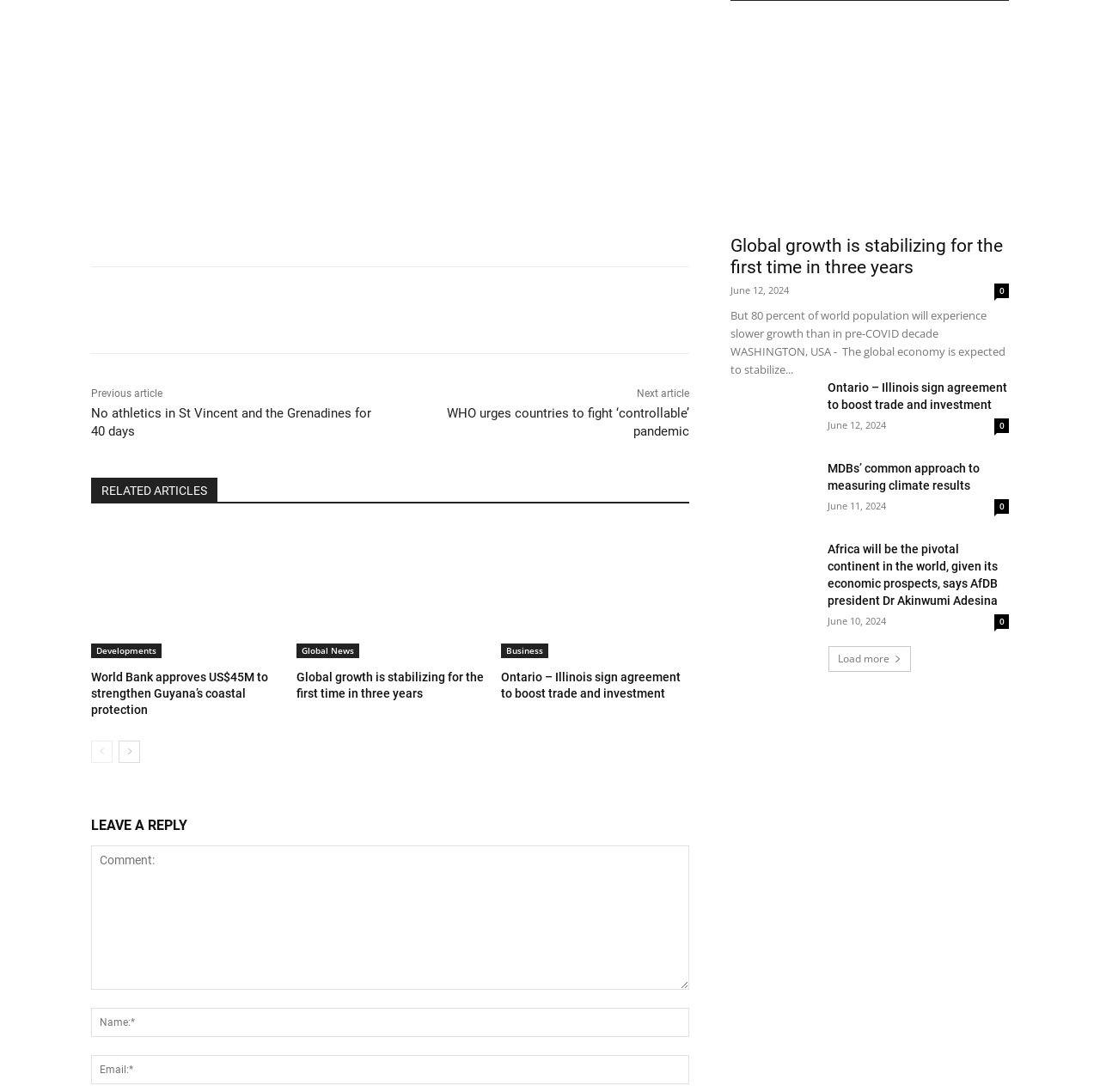Use a single word or phrase to answer this question: 
What is the purpose of the textbox with the label 'Comment:'?

Leave a reply